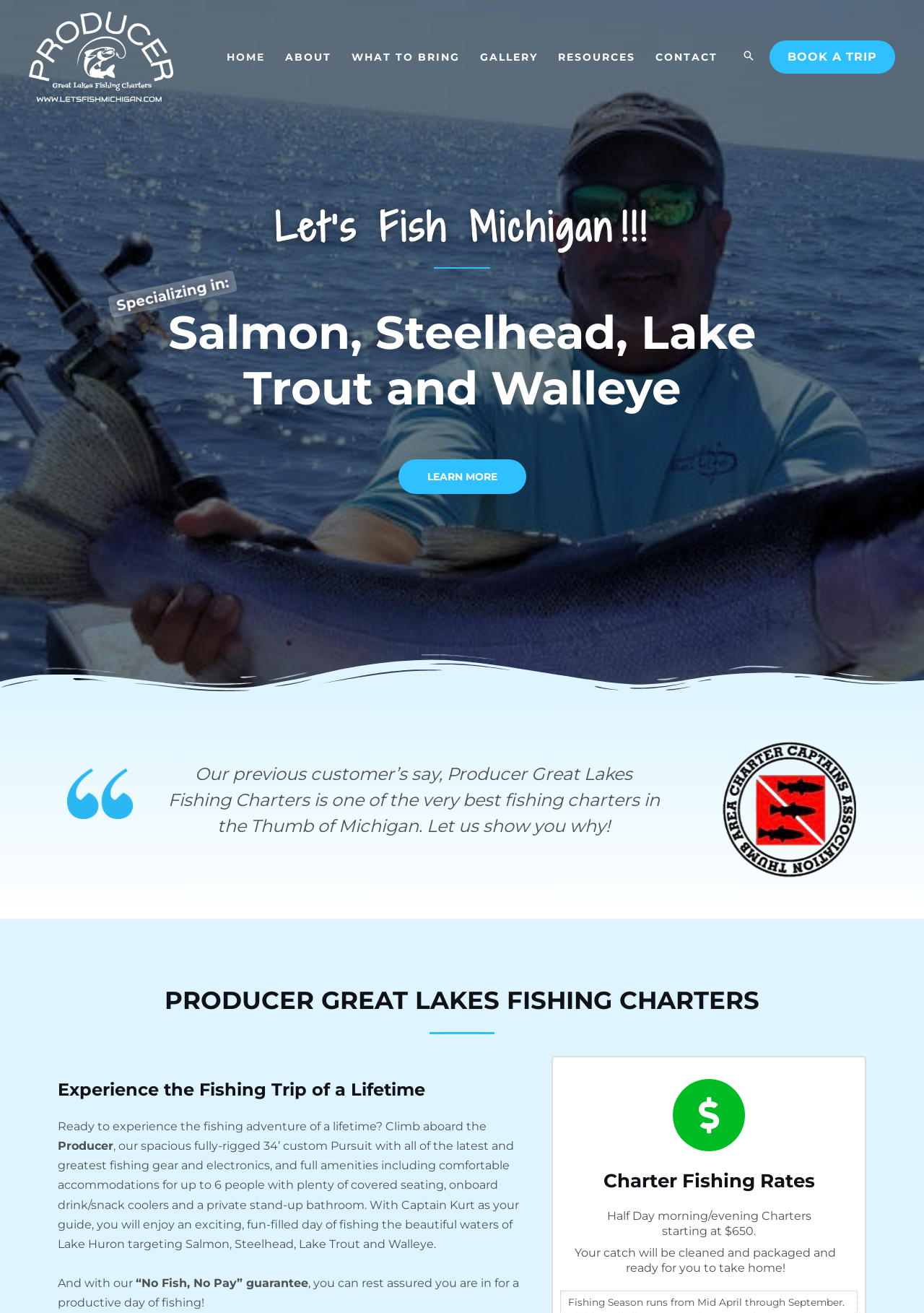Indicate the bounding box coordinates of the element that needs to be clicked to satisfy the following instruction: "Read about ecological and environmental protection". The coordinates should be four float numbers between 0 and 1, i.e., [left, top, right, bottom].

None